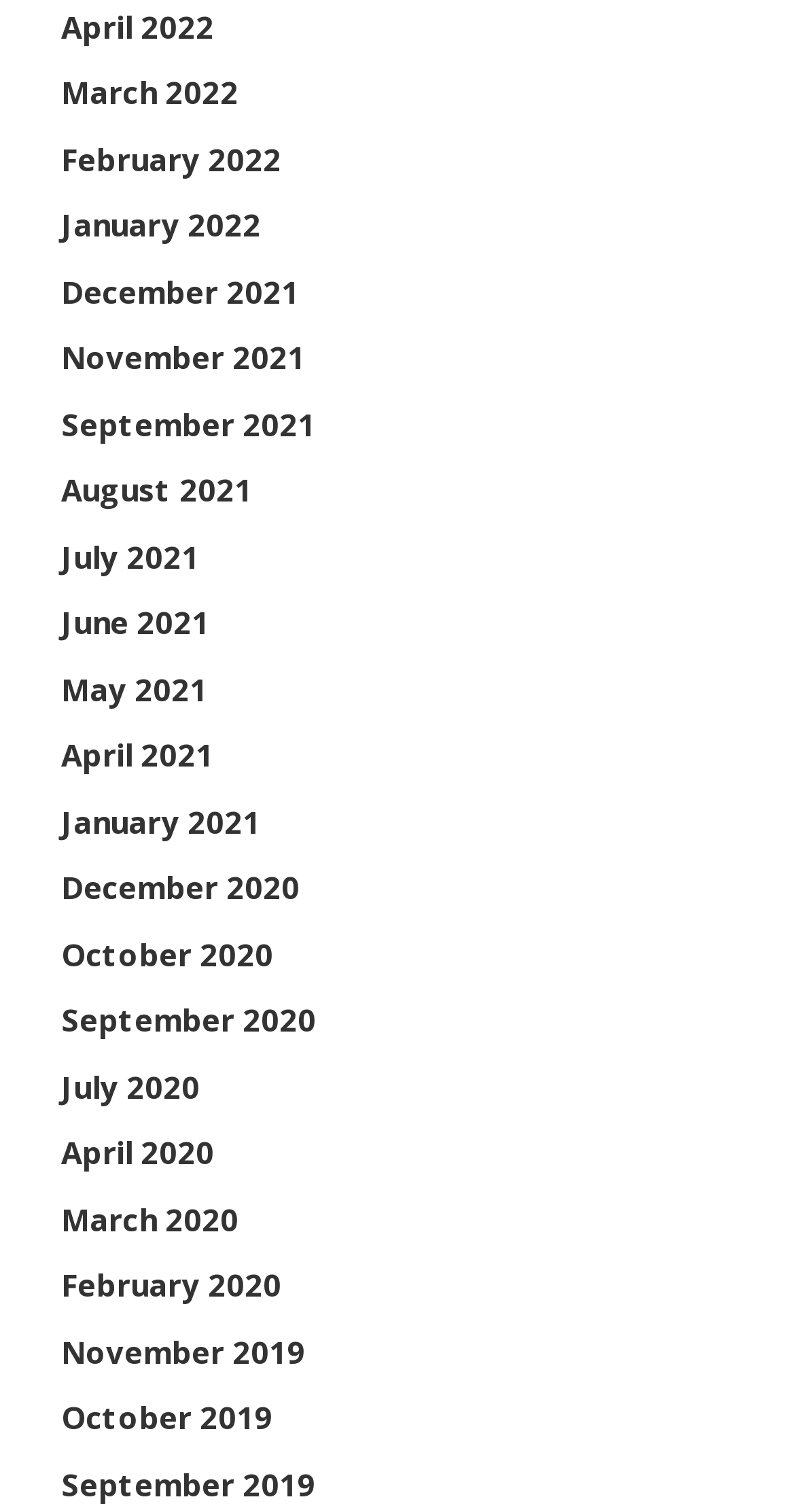Please find the bounding box for the UI element described by: "October 2020".

[0.077, 0.617, 0.344, 0.644]